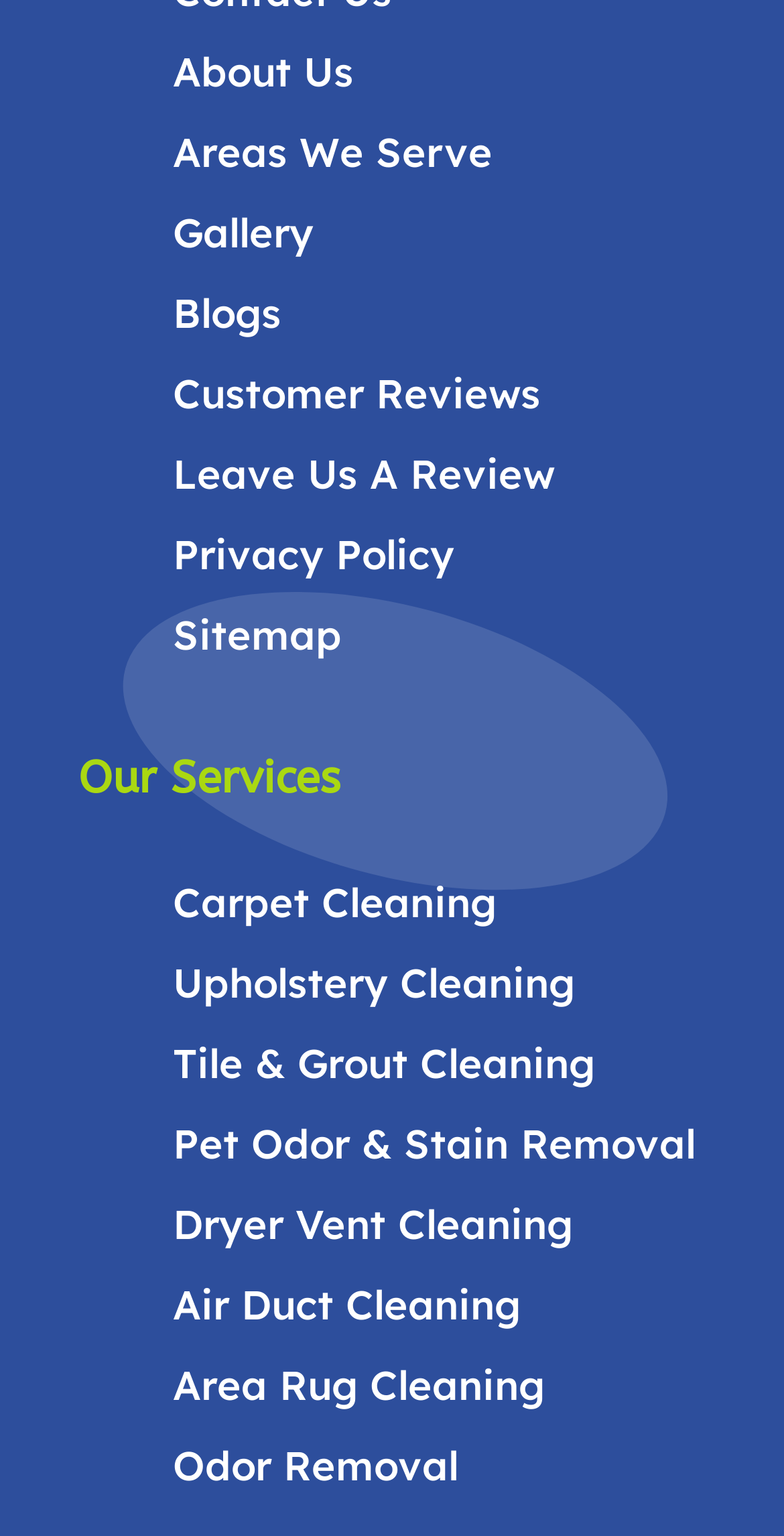Predict the bounding box of the UI element based on this description: "Carpet Cleaning".

[0.221, 0.571, 0.633, 0.603]